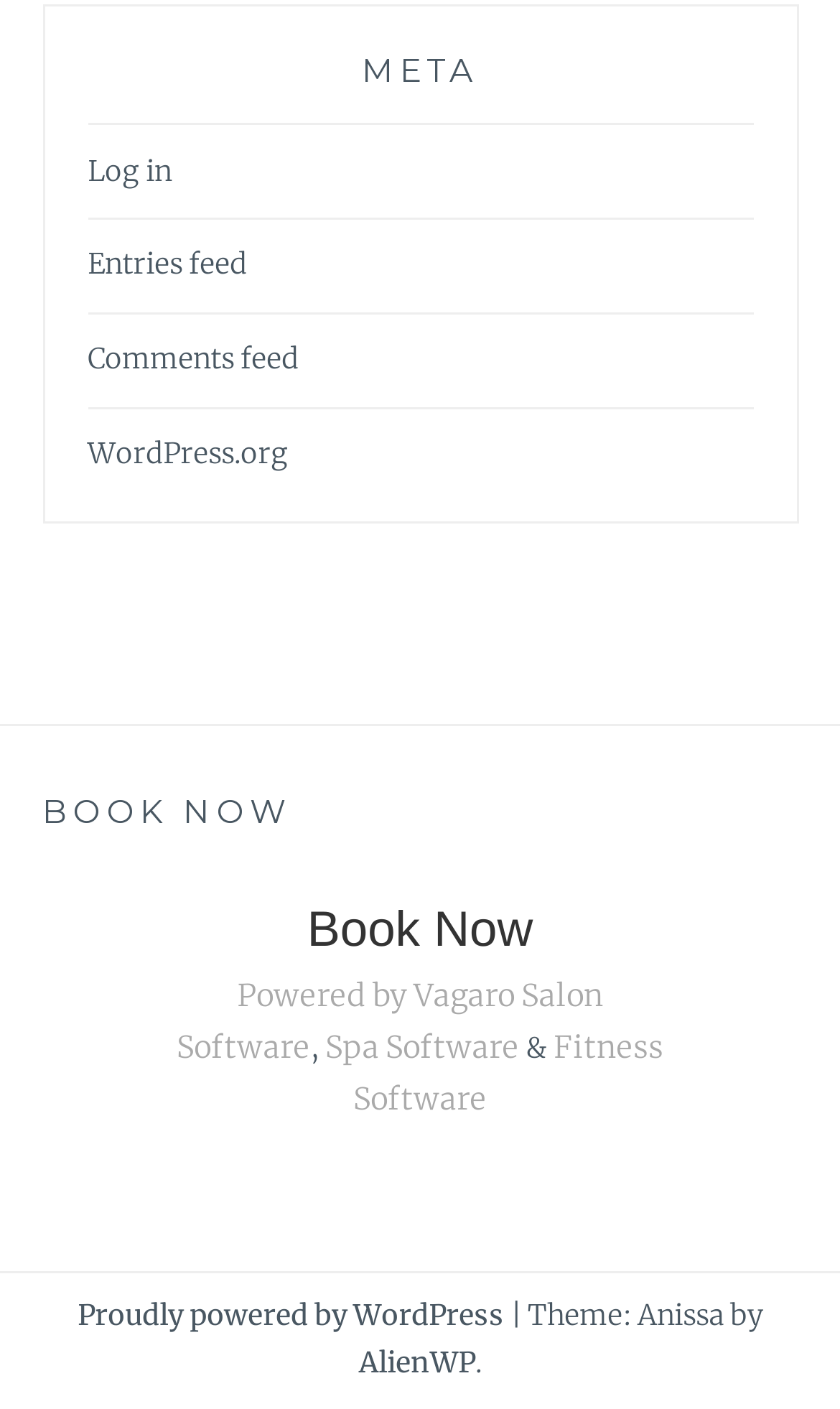Use a single word or phrase to answer this question: 
What is the main action on this webpage?

Book Now